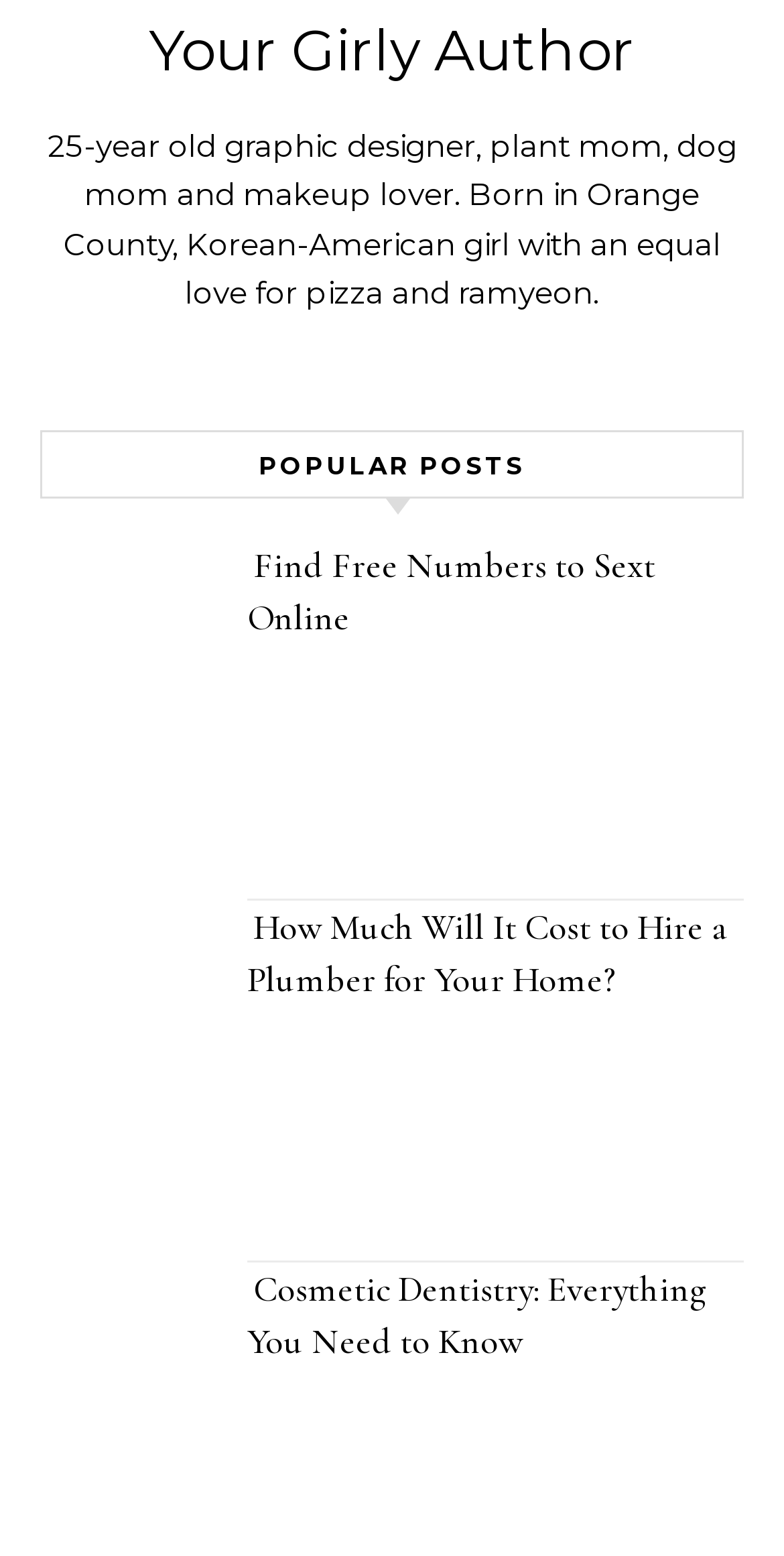What is the topic of the second popular post?
Please ensure your answer is as detailed and informative as possible.

The second popular post is listed under the 'POPULAR POSTS' heading, and its heading is 'How Much Will It Cost to Hire a Plumber for Your Home?'. This indicates that the topic of the second popular post is the cost of hiring a plumber.